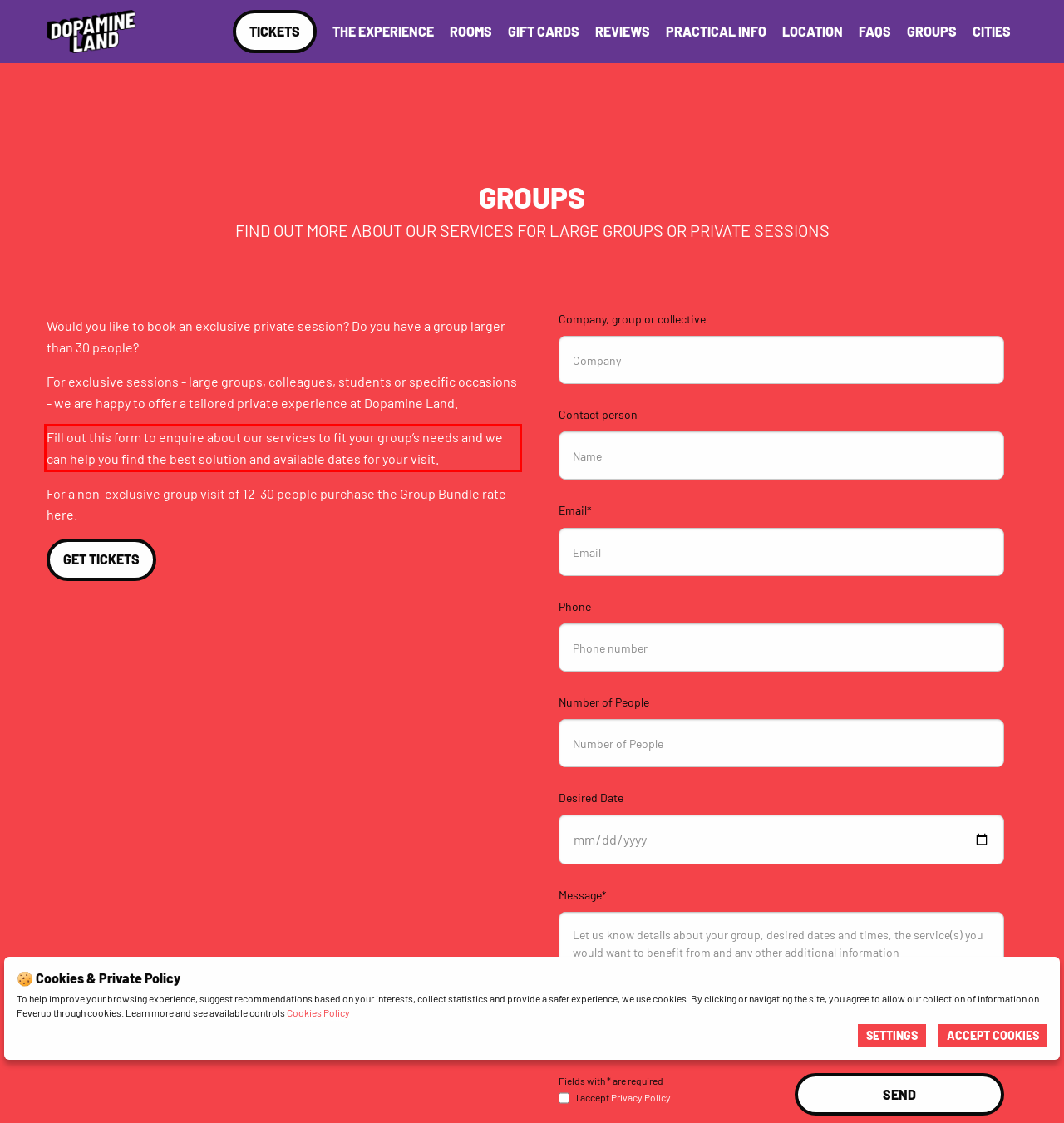Examine the screenshot of the webpage, locate the red bounding box, and generate the text contained within it.

Fill out this form to enquire about our services to fit your group’s needs and we can help you find the best solution and available dates for your visit.